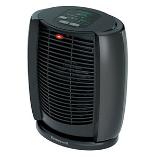Explain the details of the image comprehensively.

The image showcases the Honeywell Deluxe EnergySmart Cool Touch Heater model HZ-7300. This compact and stylish portable heater features a sleek black design with a user-friendly control panel on the top, which includes buttons for adjusting heat settings and a digital display. The front grille is designed to effectively circulate warm air while remaining cool to the touch, ensuring safety during operation. Ideal for personal or small spaces, the HZ-7300 is well-regarded for its energy efficiency and ability to provide warmth where it's needed most. This model is also highlighted within the customer reviews section, indicating its popularity among users.